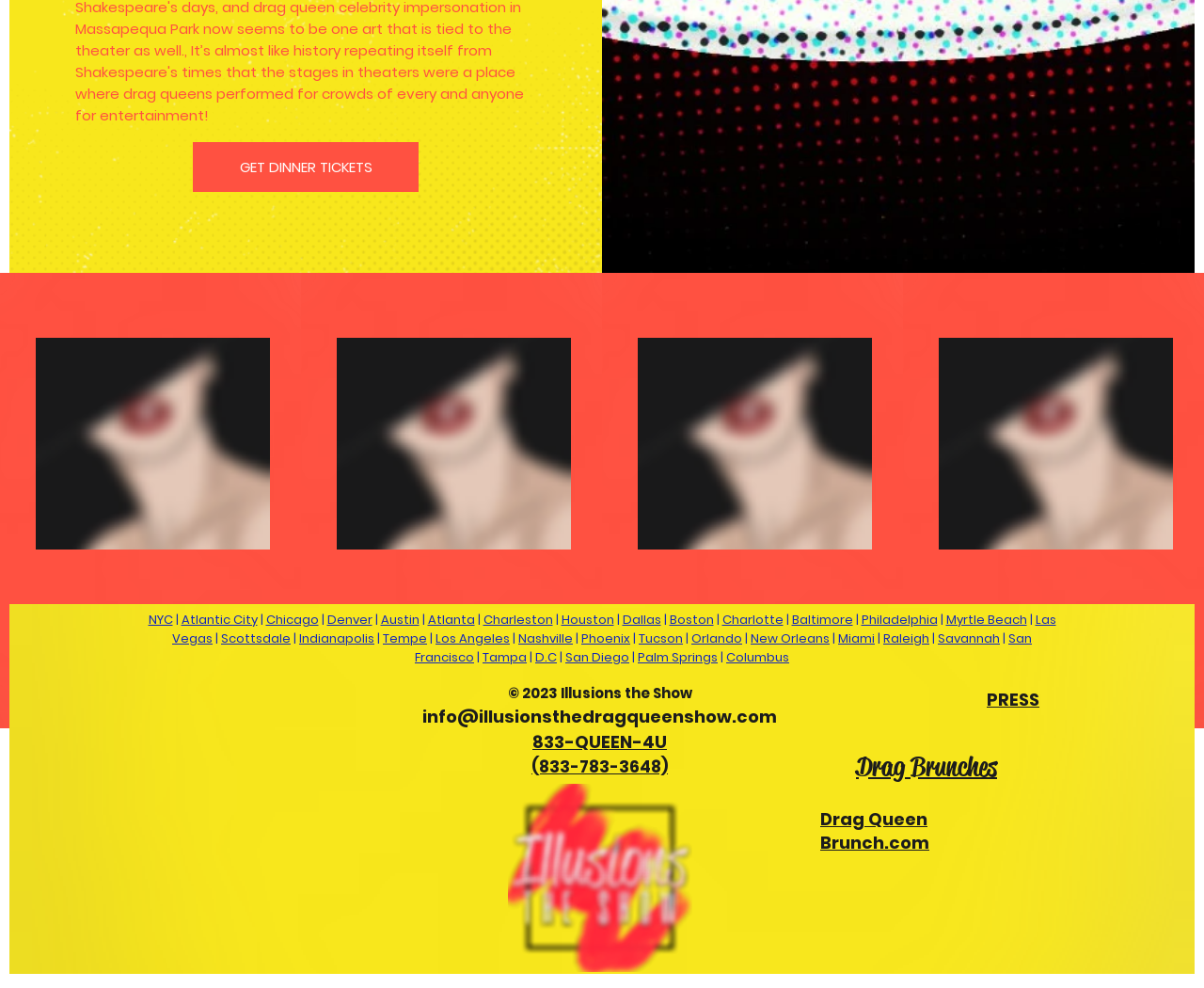From the details in the image, provide a thorough response to the question: What is the logo image displayed at the bottom of the webpage?

The logo image 'ITS_Logo_Small_B.png' is displayed at the bottom of the webpage, likely representing the brand or organization behind the drag queen show. The logo is a visual identifier for the show or organization.